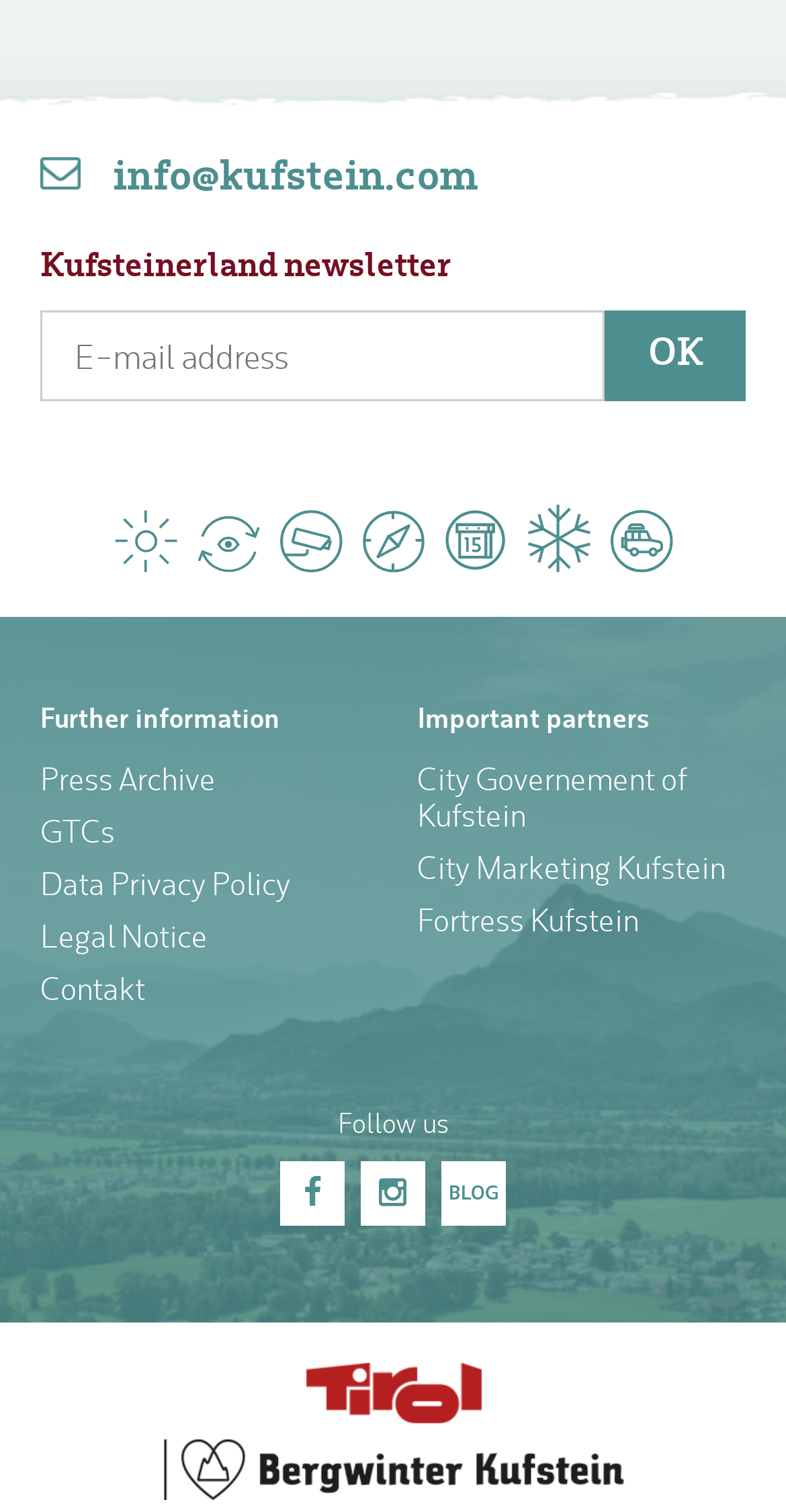Pinpoint the bounding box coordinates of the area that should be clicked to complete the following instruction: "Subscribe to the newsletter". The coordinates must be given as four float numbers between 0 and 1, i.e., [left, top, right, bottom].

[0.051, 0.206, 0.769, 0.266]